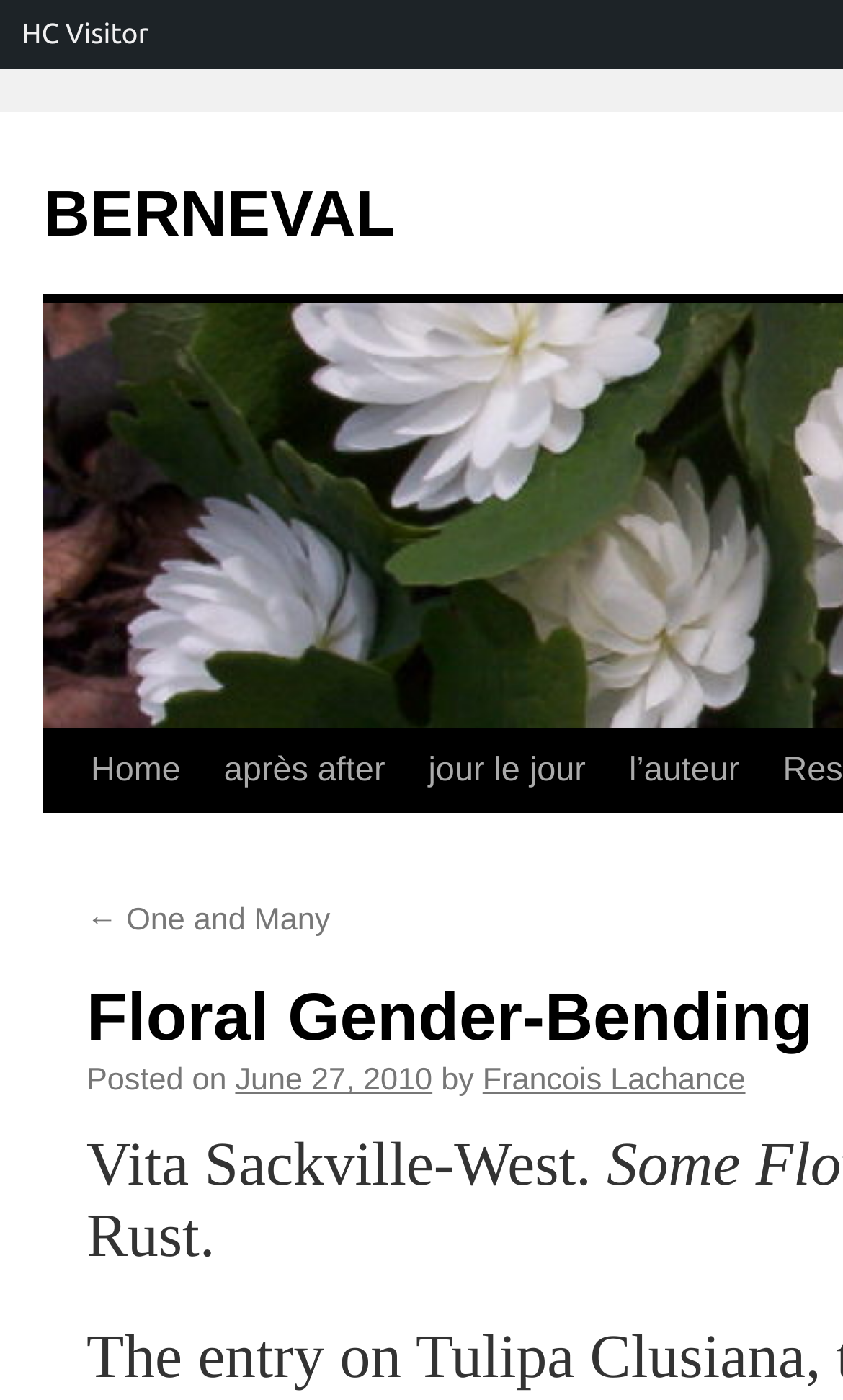Pinpoint the bounding box coordinates of the clickable area necessary to execute the following instruction: "Click on BERNEVAL". The coordinates should be given as four float numbers between 0 and 1, namely [left, top, right, bottom].

[0.051, 0.128, 0.469, 0.179]